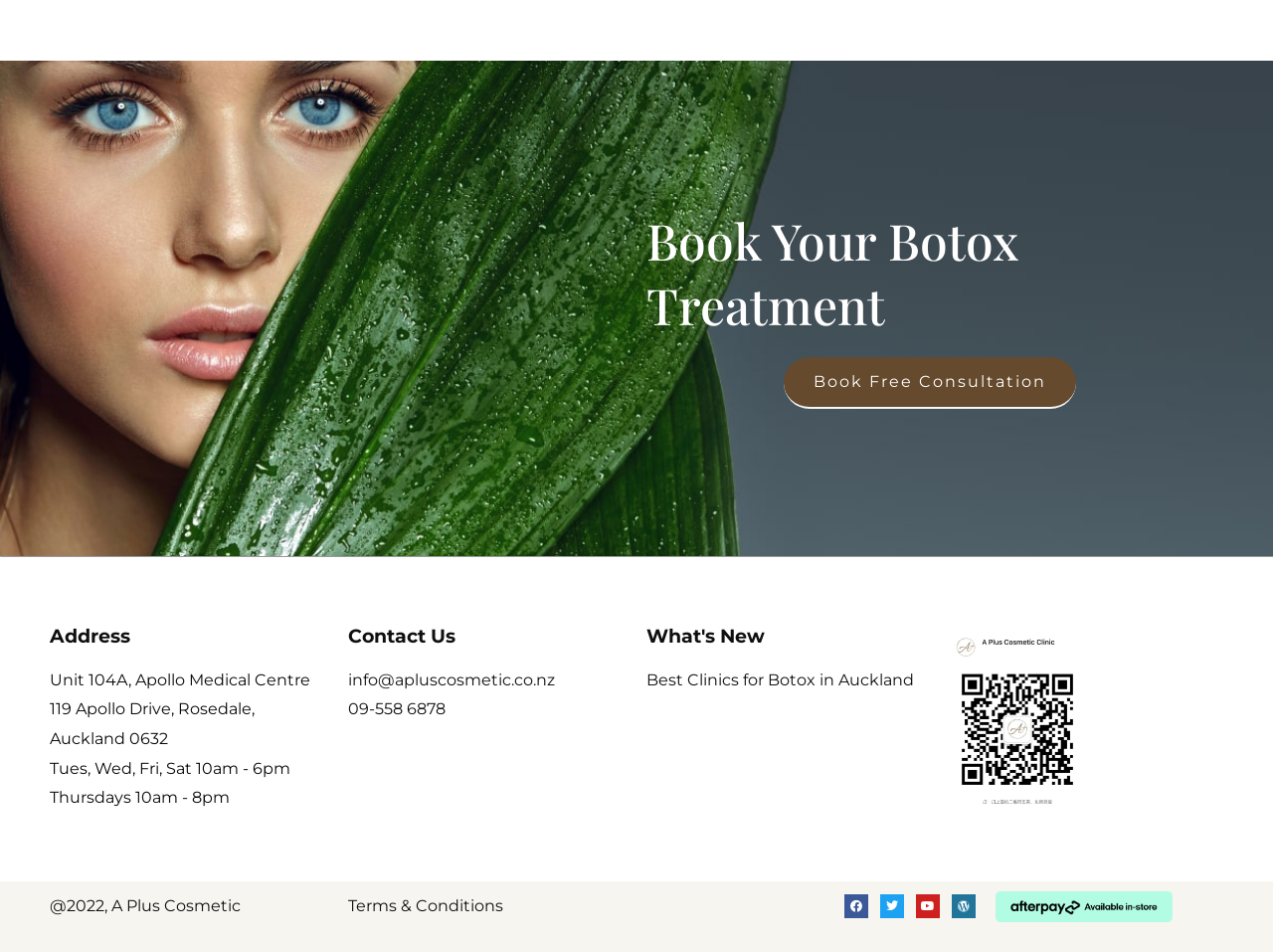Pinpoint the bounding box coordinates of the clickable area necessary to execute the following instruction: "Send an email to the clinic". The coordinates should be given as four float numbers between 0 and 1, namely [left, top, right, bottom].

[0.273, 0.699, 0.492, 0.73]